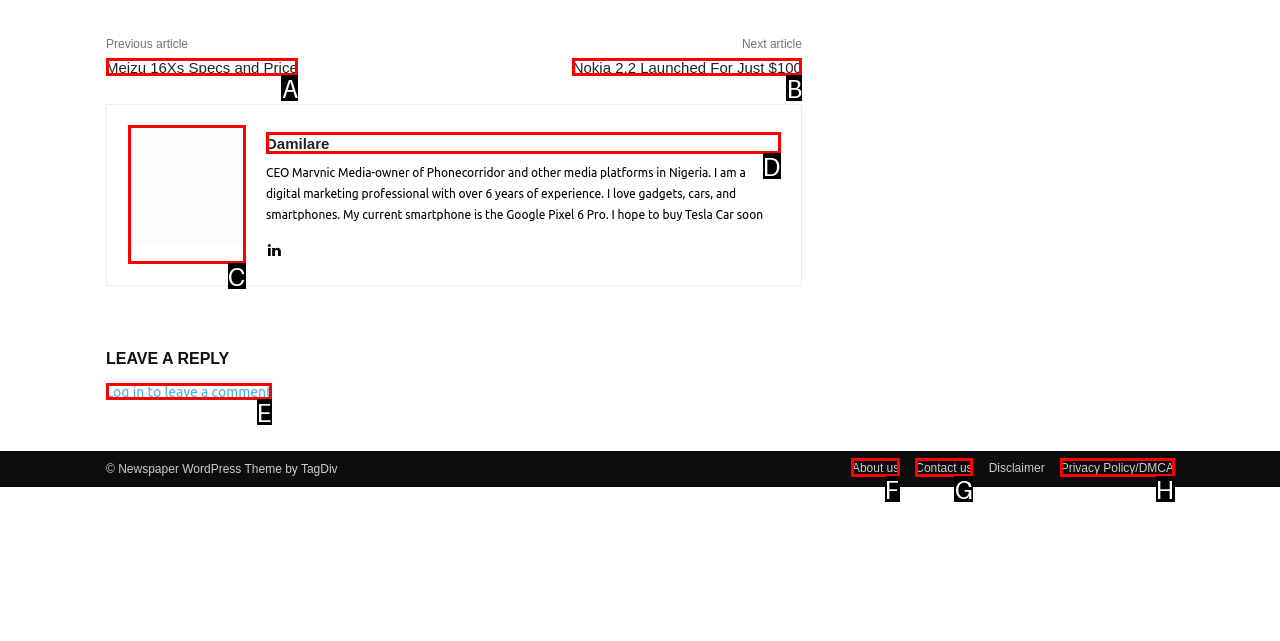Tell me which UI element to click to fulfill the given task: Click on the 'Log in to leave a comment' link. Respond with the letter of the correct option directly.

E